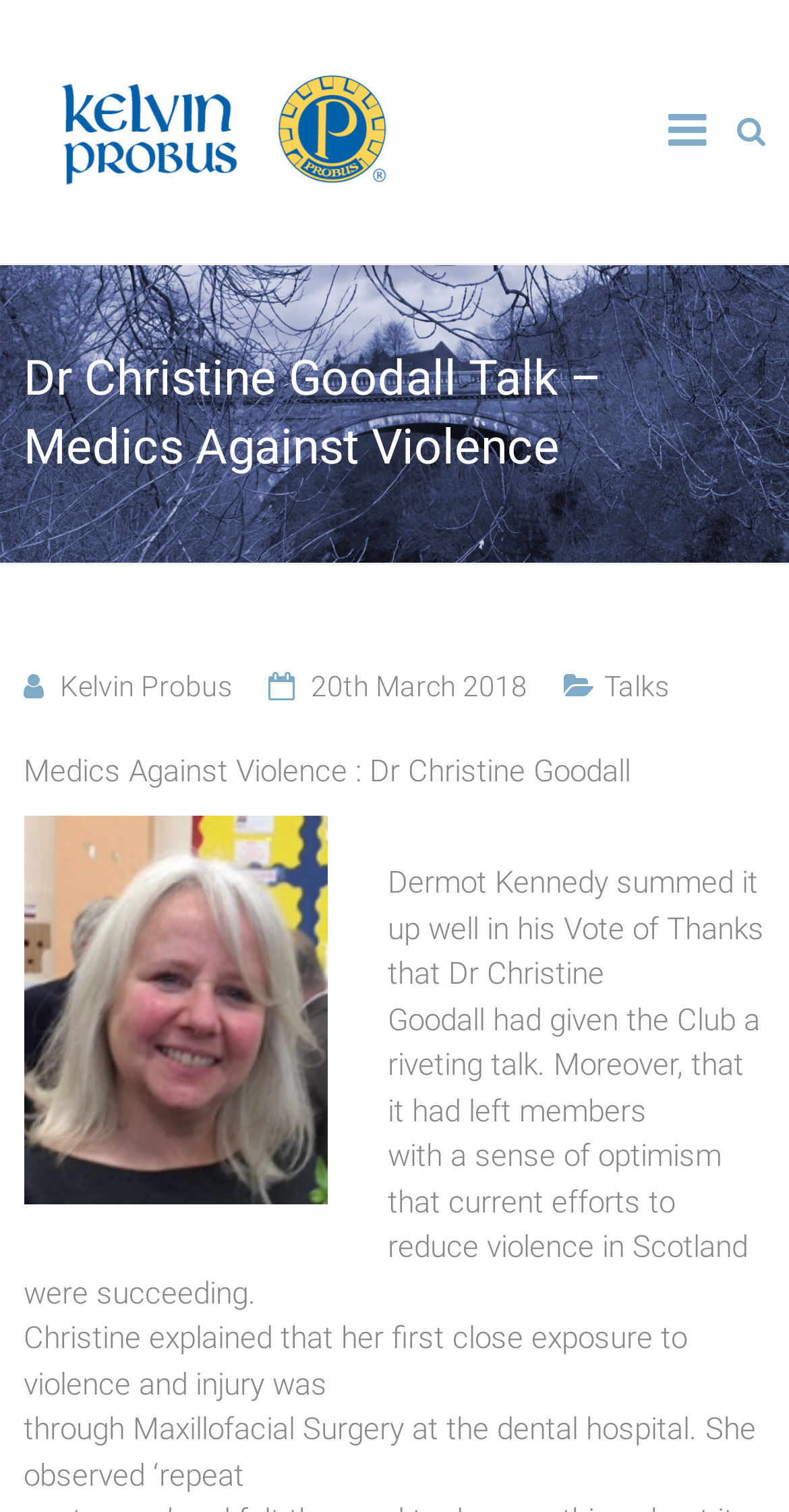When did Dr Christine Goodall give her talk?
Please use the visual content to give a single word or phrase answer.

20th March 2018